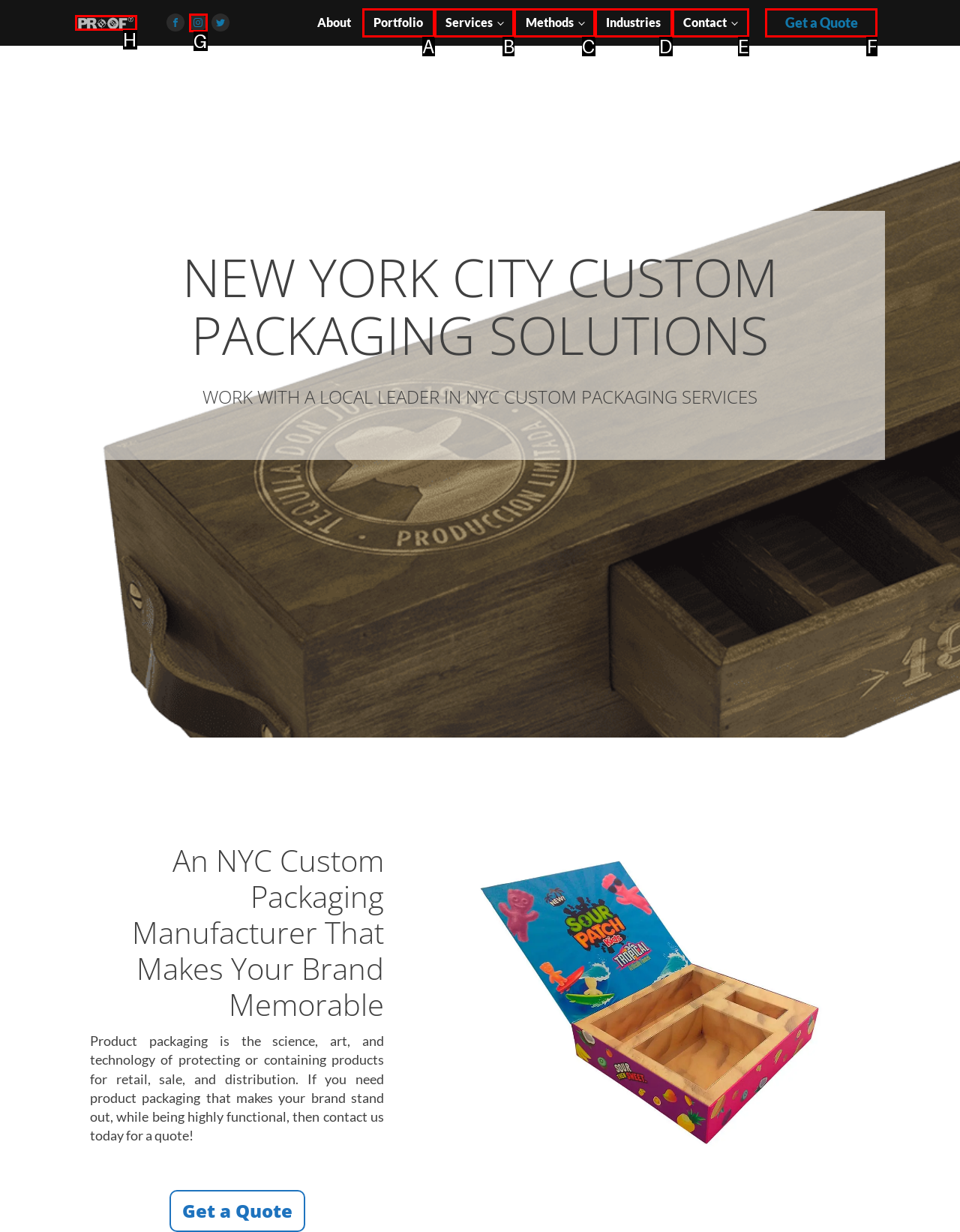Choose the UI element to click on to achieve this task: Get a quote. Reply with the letter representing the selected element.

F